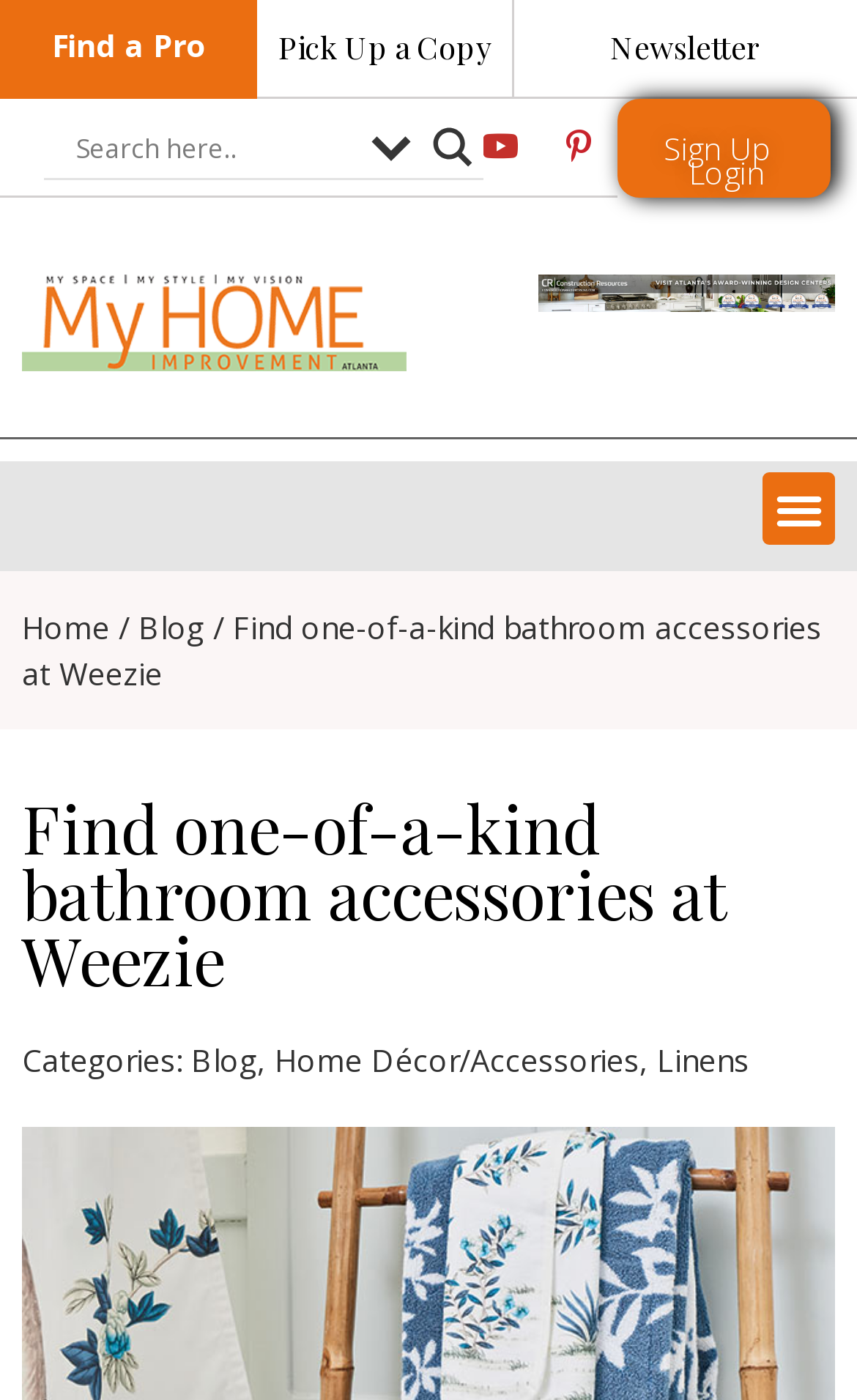What type of accessories are featured on this webpage?
Based on the image, answer the question with as much detail as possible.

Based on the webpage content, I can see that the webpage is about Weezie, a home improvement brand, and it features a collection of bathroom accessories. The categories listed on the webpage also include 'Home Décor/Accessories' and 'Linens', which further supports the conclusion that the webpage is about bathroom accessories.